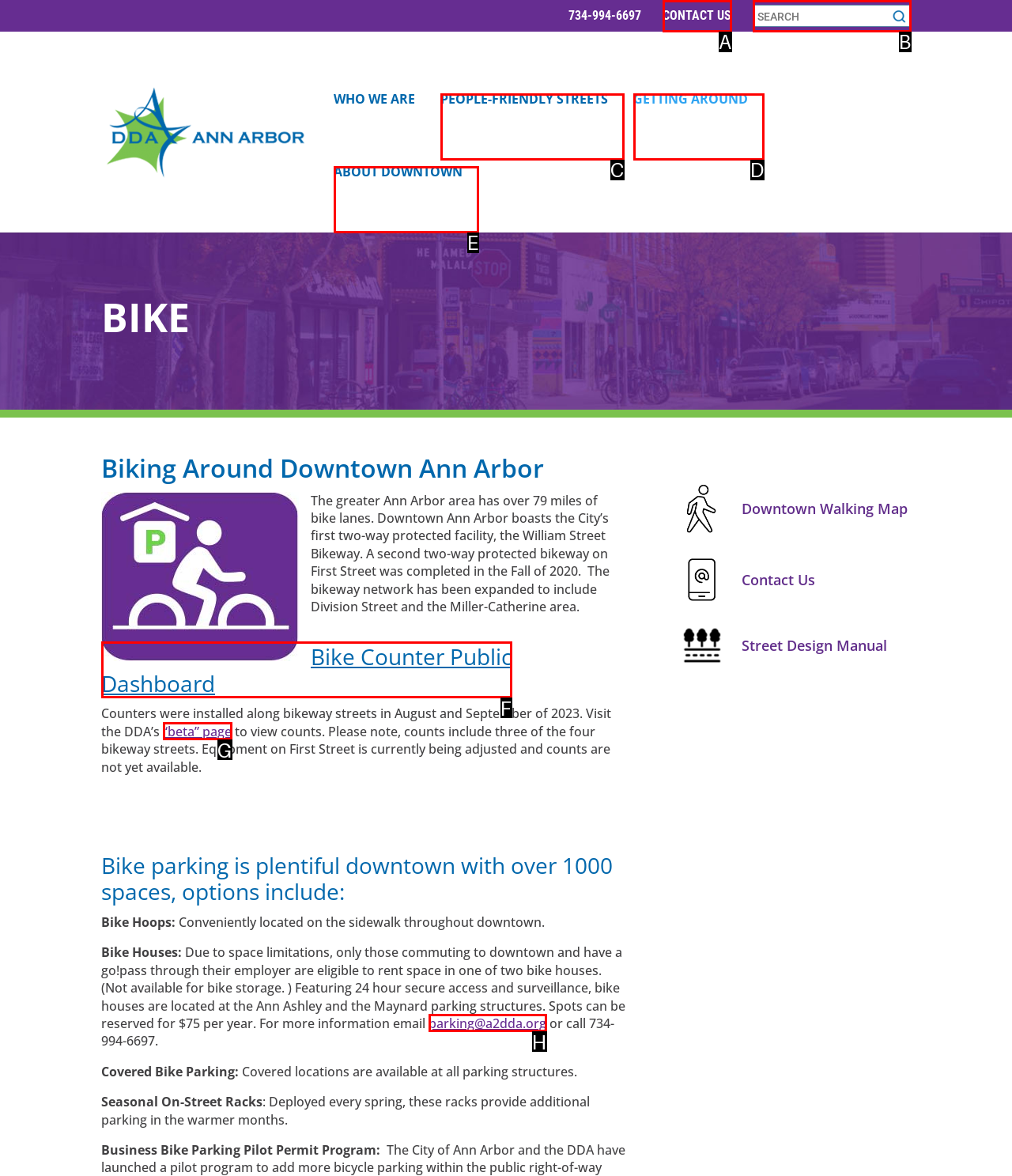Based on the choices marked in the screenshot, which letter represents the correct UI element to perform the task: Search for bike-related information?

B